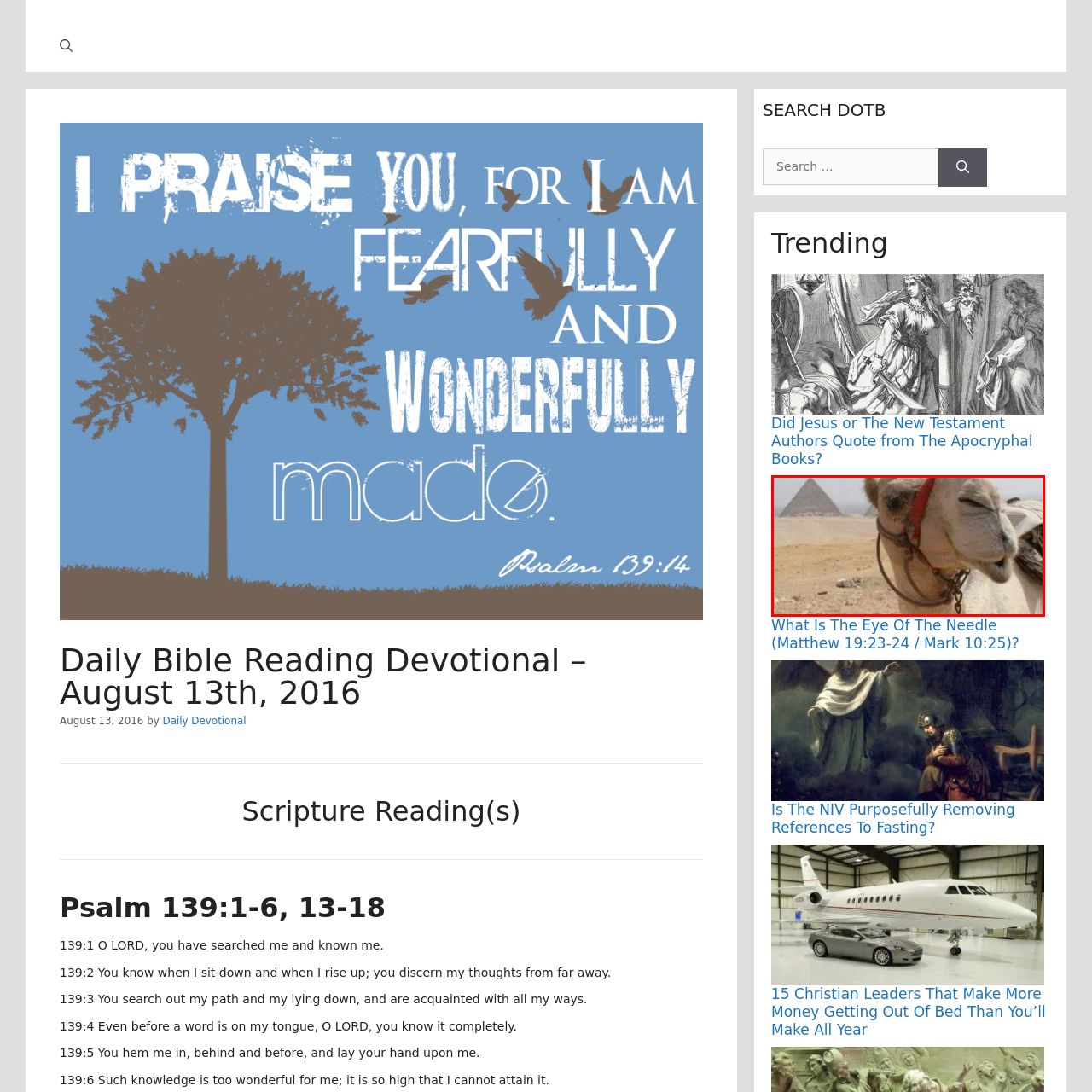Review the part of the image encased in the red box and give an elaborate answer to the question posed: What is the location of the pyramid in the background?

The iconic silhouette of a pyramid in the background hints at its location near the historical site of Giza, Egypt, which is a famous archaeological site known for its ancient pyramids.